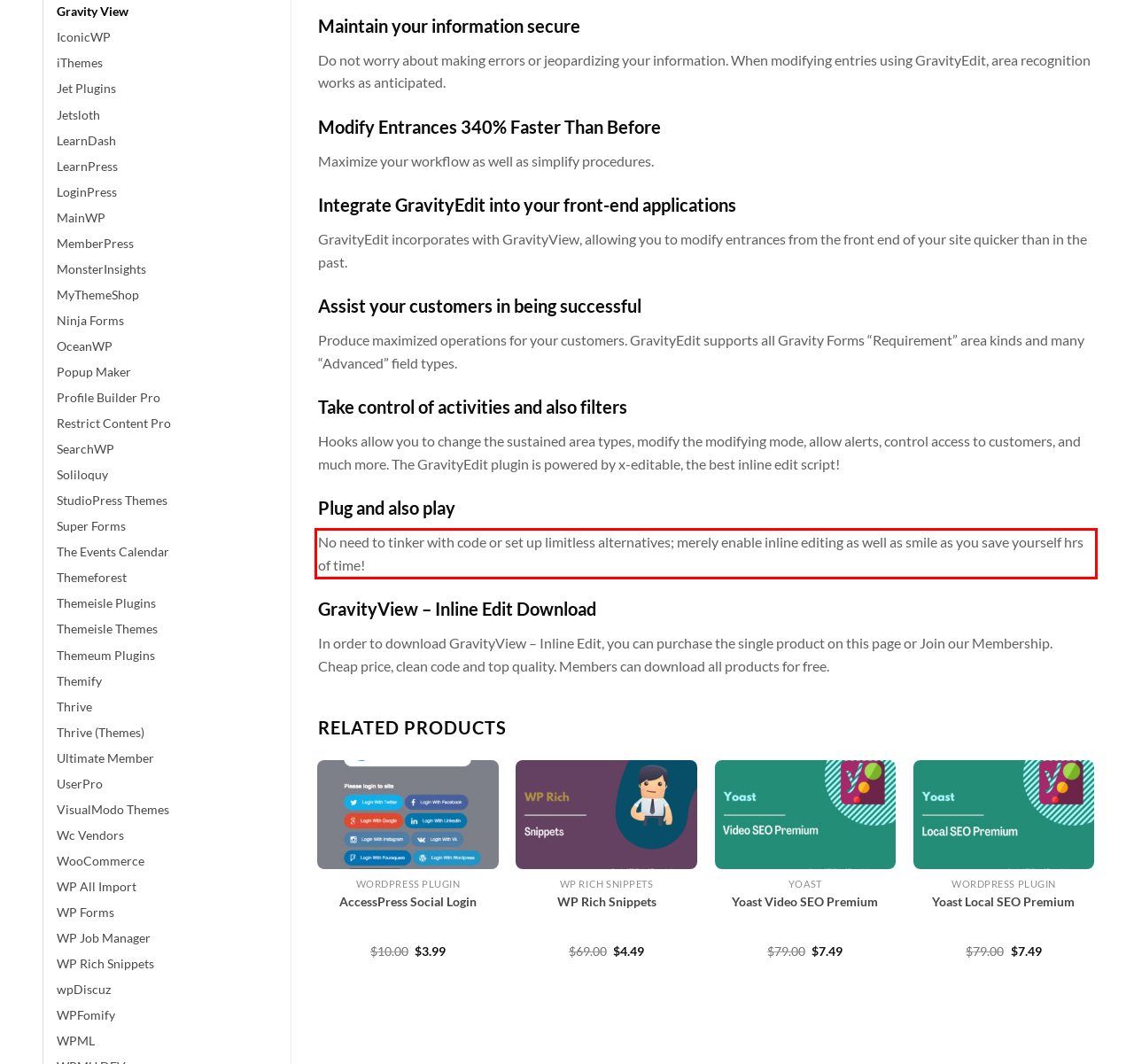Given a screenshot of a webpage containing a red bounding box, perform OCR on the text within this red bounding box and provide the text content.

No need to tinker with code or set up limitless alternatives; merely enable inline editing as well as smile as you save yourself hrs of time!